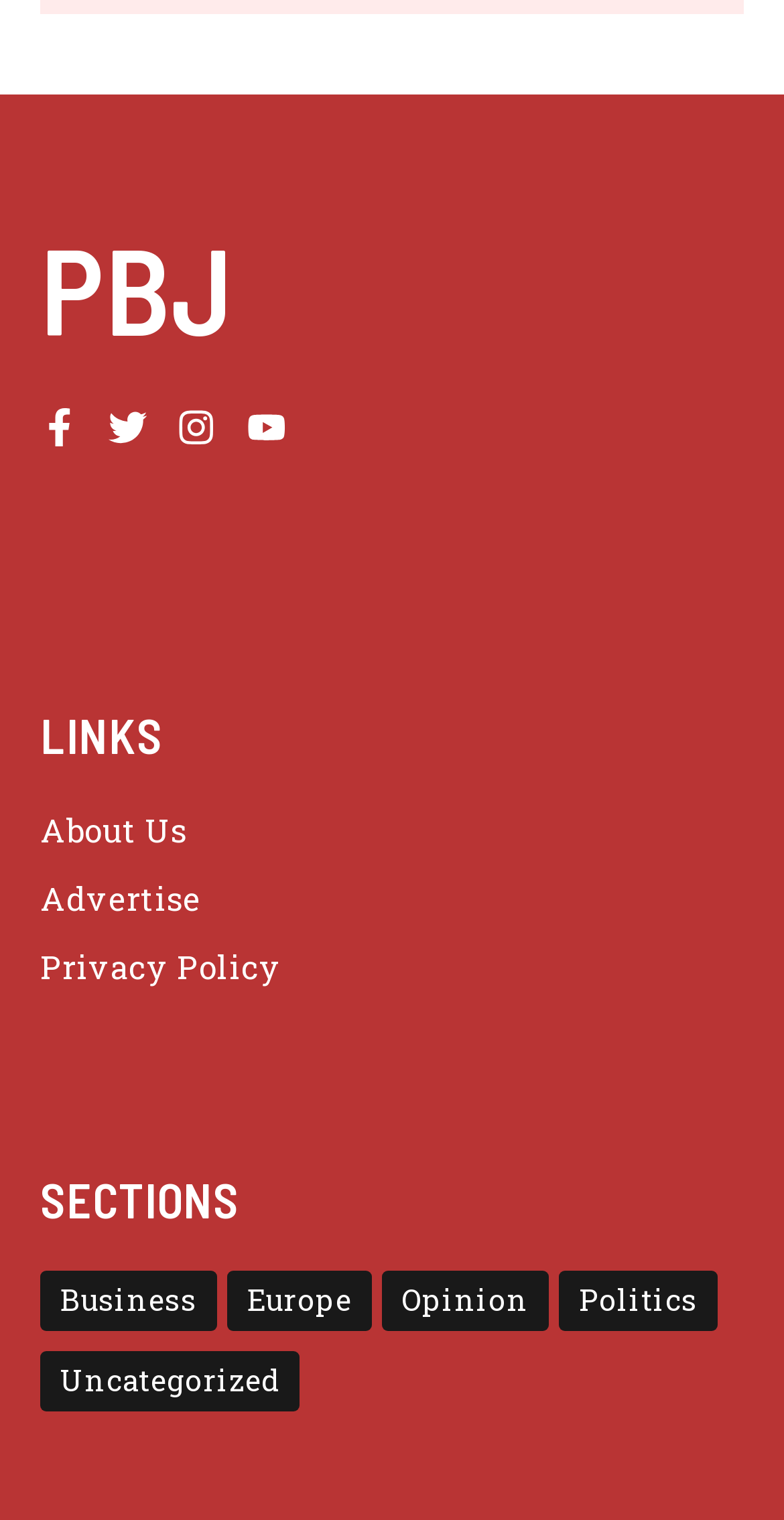Given the description "Uncategorized", provide the bounding box coordinates of the corresponding UI element.

[0.051, 0.889, 0.382, 0.929]